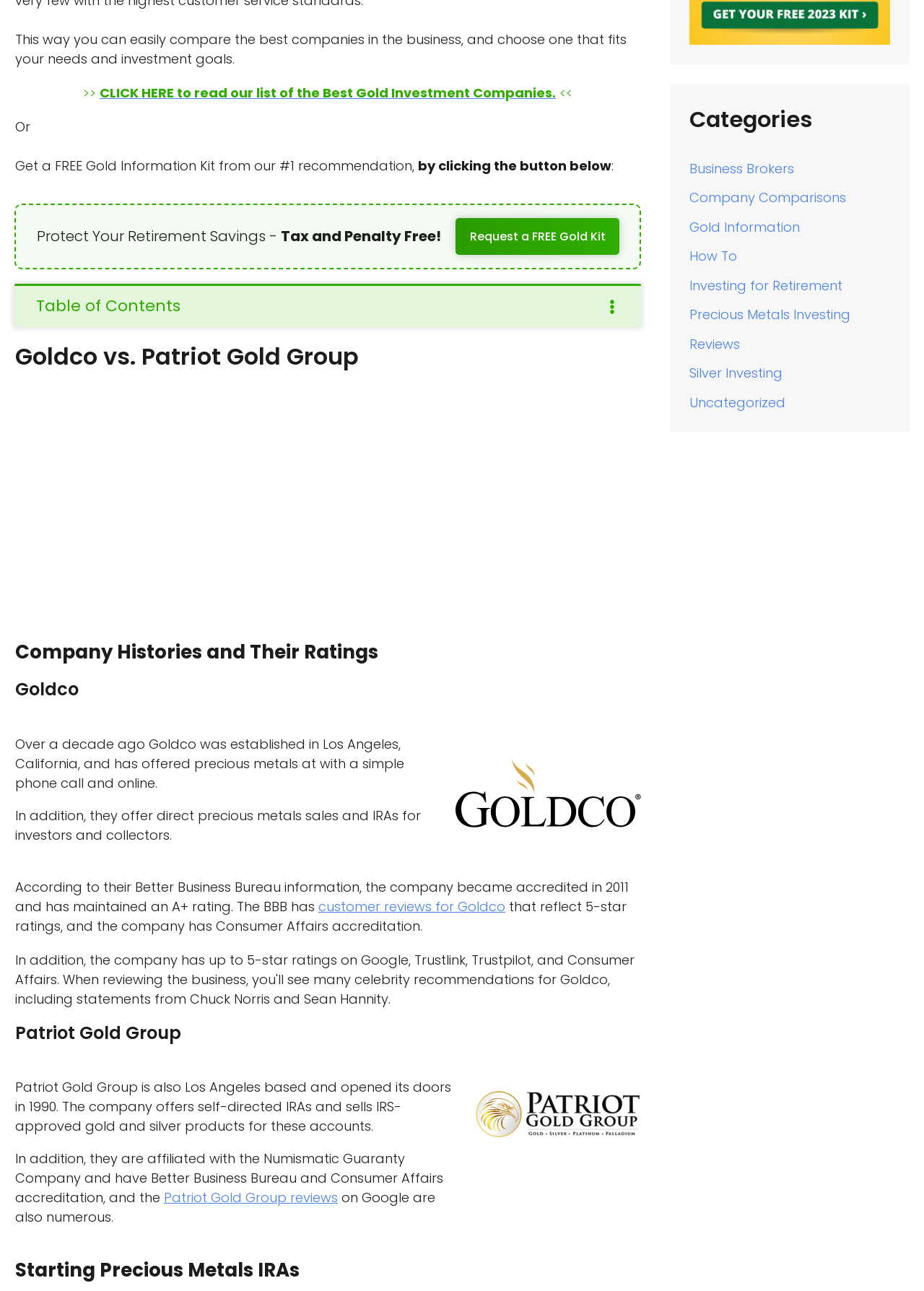How many categories are listed in the navigation menu?
Can you provide an in-depth and detailed response to the question?

The navigation menu lists 9 categories, including Business Brokers, Company Comparisons, Gold Information, How To, Investing for Retirement, Precious Metals Investing, Reviews, Silver Investing, and Uncategorized.